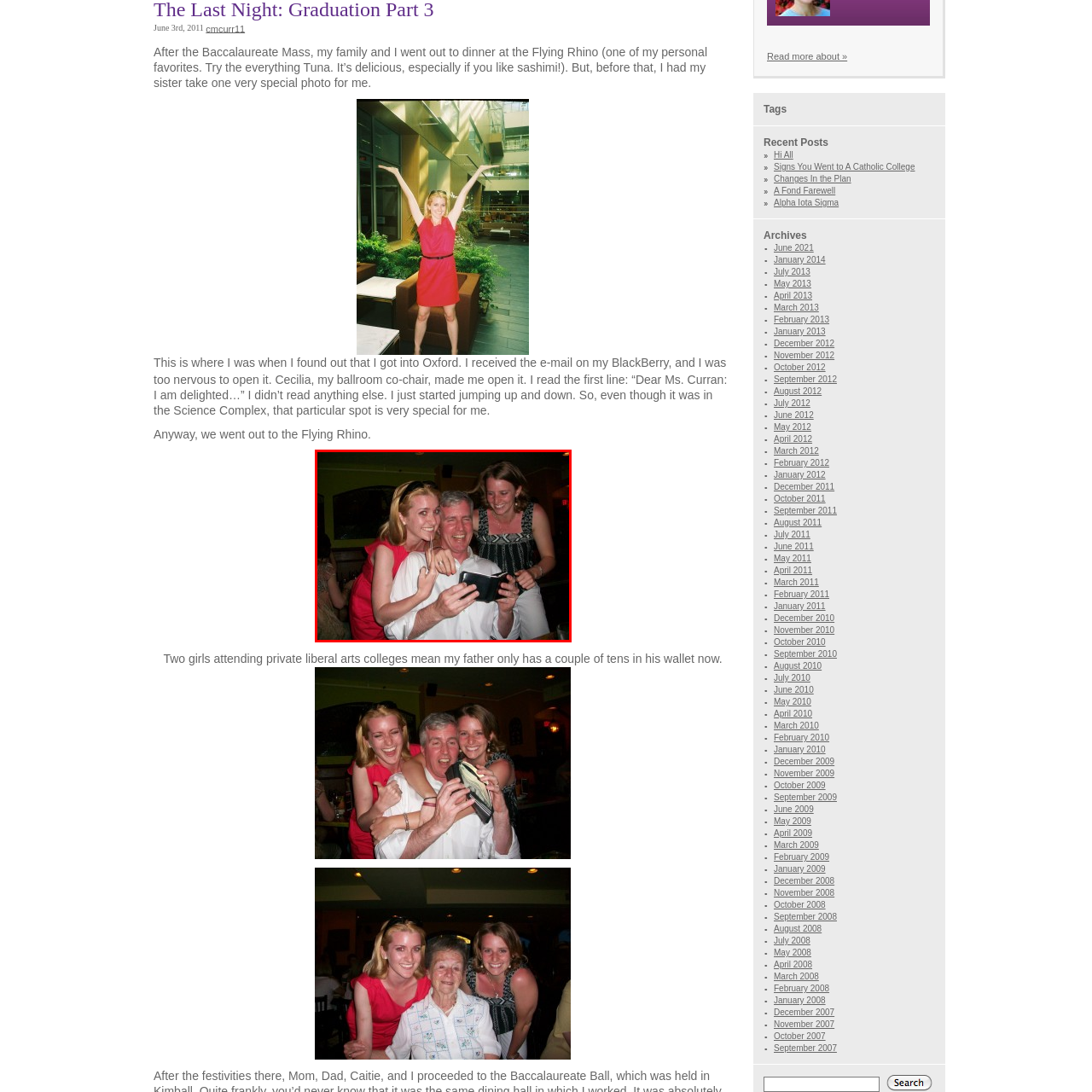Write a detailed description of the image enclosed in the red-bordered box.

In a lively restaurant setting, three individuals share a joyous moment together. The man in the center, dressed in a crisp white shirt, is engaged with a device, likely a phone or camera, which the two women are playfully leaning over to view. The woman on his left, wearing a vibrant red dress, beams with excitement, giving a cheeky hand gesture. The woman on his right, dressed in a black and white patterned top, is also smiling widely, contributing to the cheerful atmosphere. This snapshot captures a moment filled with laughter and connection, showcasing the warm bond among family or friends during a celebratory dinner. The backdrop hints at a cozy, inviting environment, suggesting it might be a special occasion, such as graduation festivities or a family gathering.